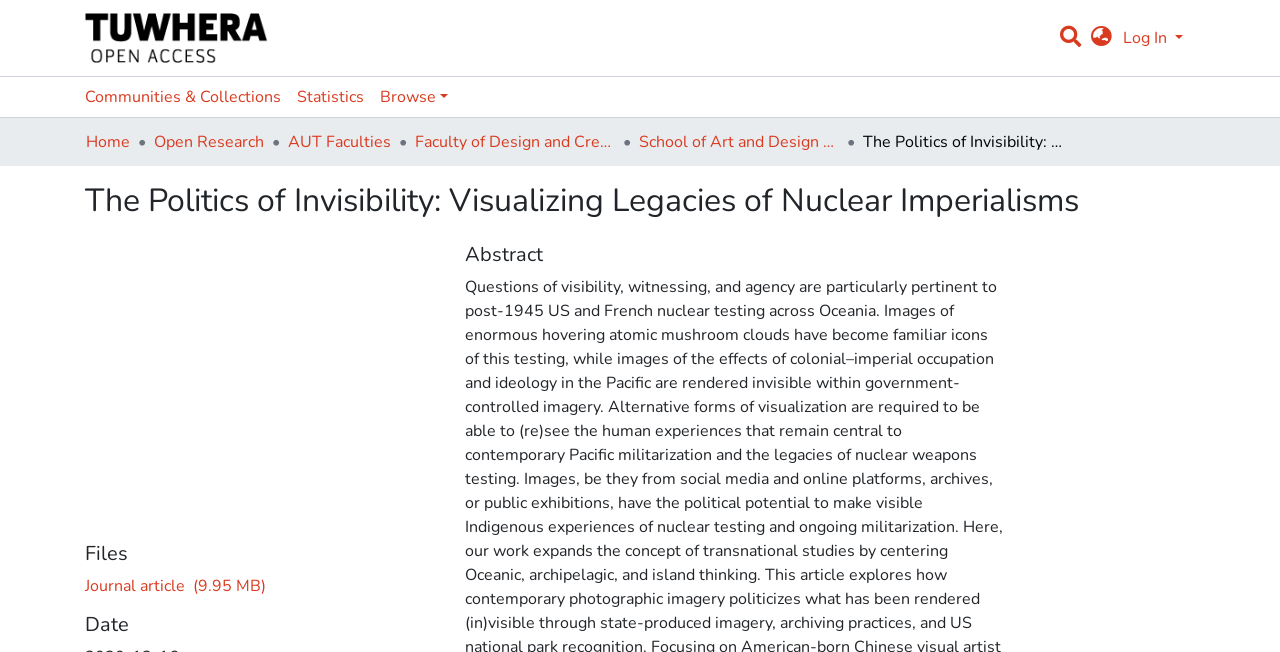Identify the bounding box coordinates of the region that needs to be clicked to carry out this instruction: "Search for something". Provide these coordinates as four float numbers ranging from 0 to 1, i.e., [left, top, right, bottom].

[0.824, 0.028, 0.847, 0.086]